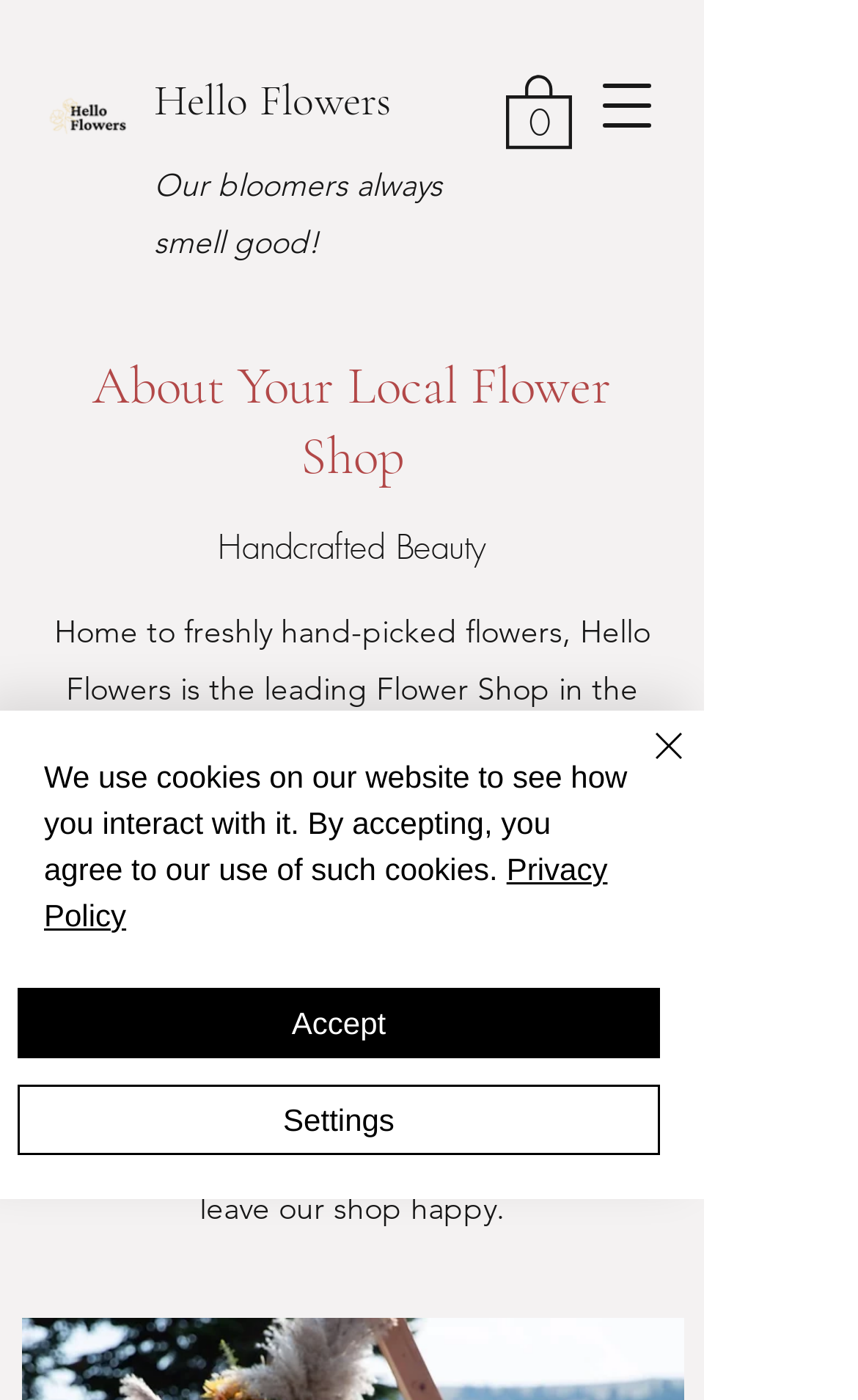Please determine the bounding box coordinates for the UI element described as: "Privacy Policy".

[0.051, 0.608, 0.708, 0.666]